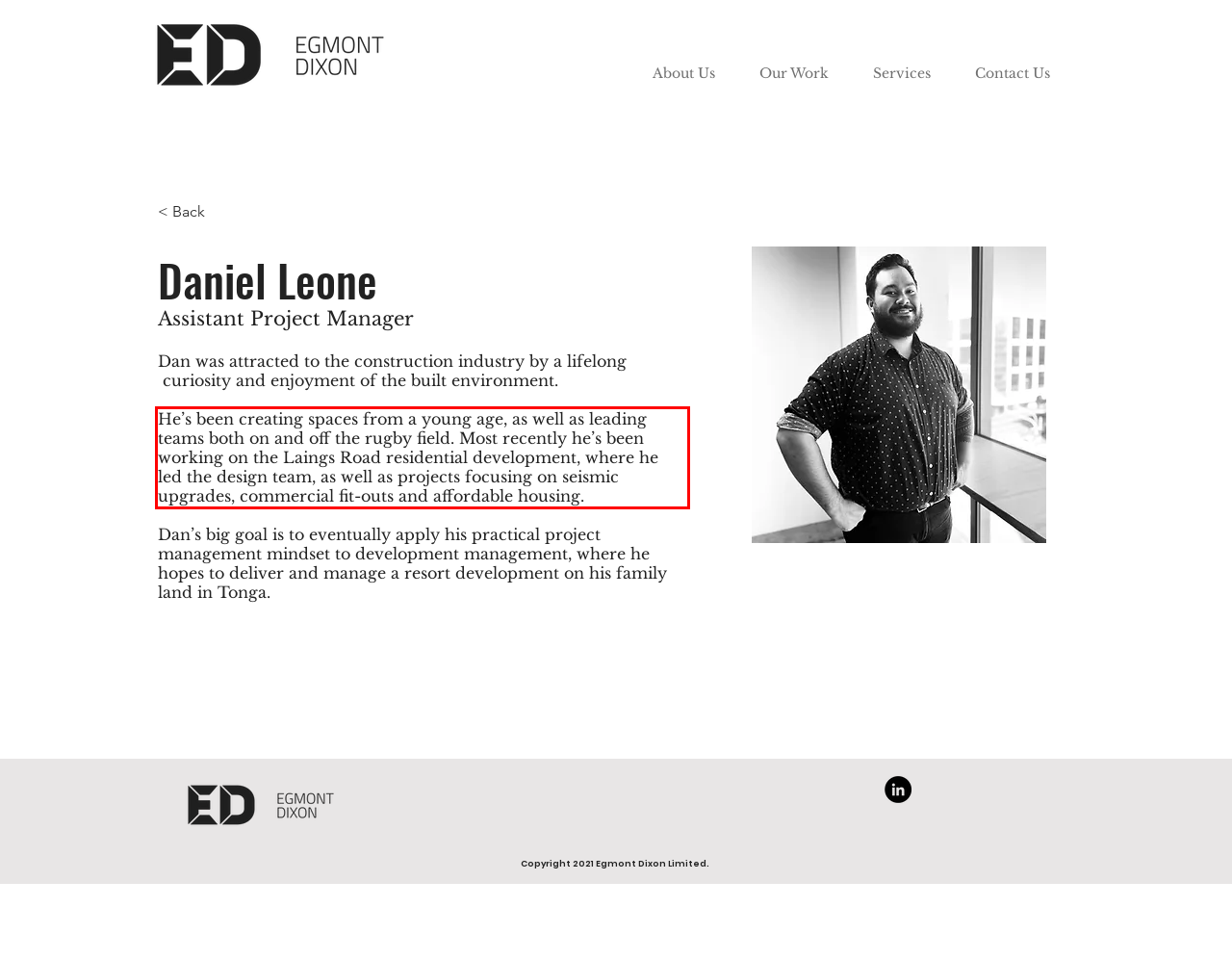Please look at the webpage screenshot and extract the text enclosed by the red bounding box.

He’s been creating spaces from a young age, as well as leading teams both on and off the rugby field. Most recently he’s been working on the Laings Road residential development, where he led the design team, as well as projects focusing on seismic upgrades, commercial fit-outs and affordable housing.